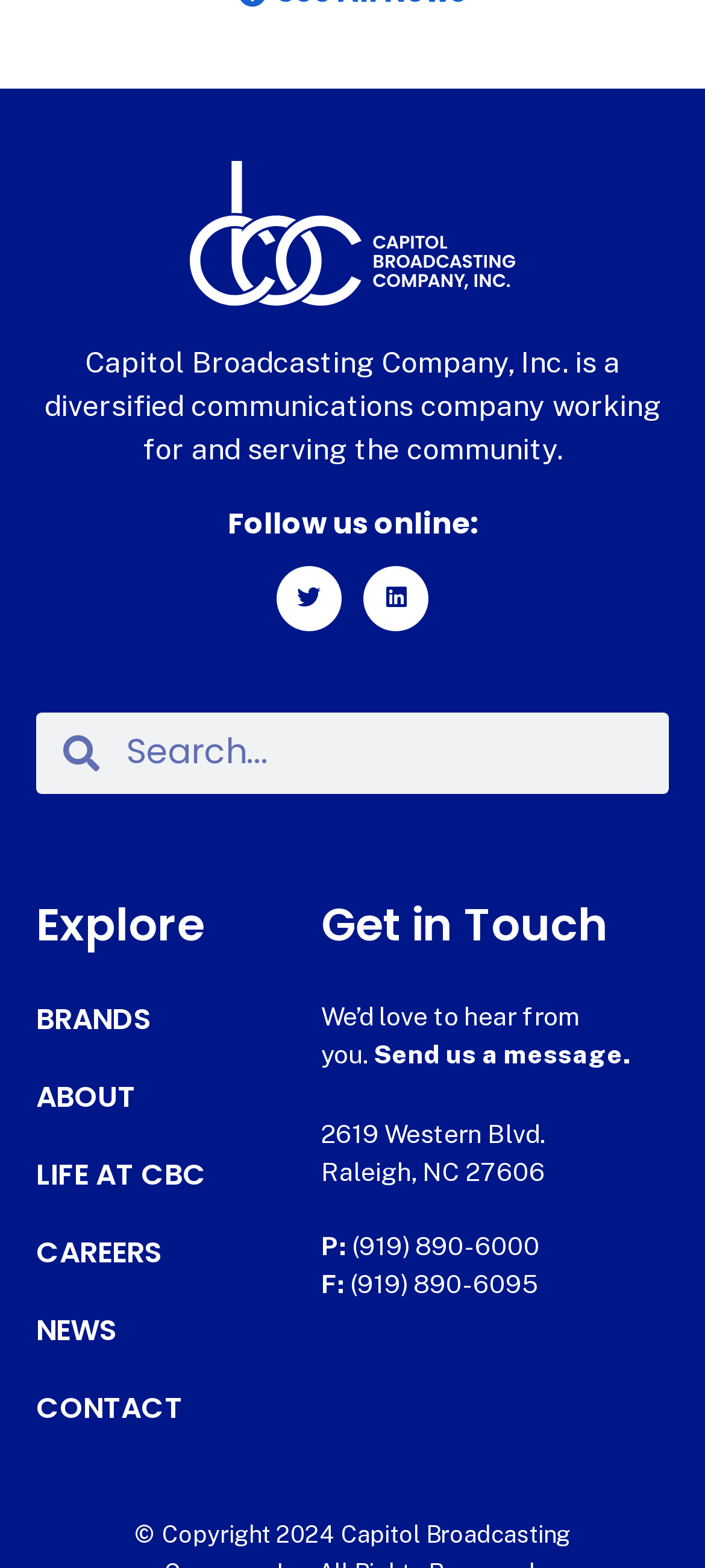What social media platforms are linked on the webpage?
Please provide a single word or phrase as the answer based on the screenshot.

Twitter, Linkedin